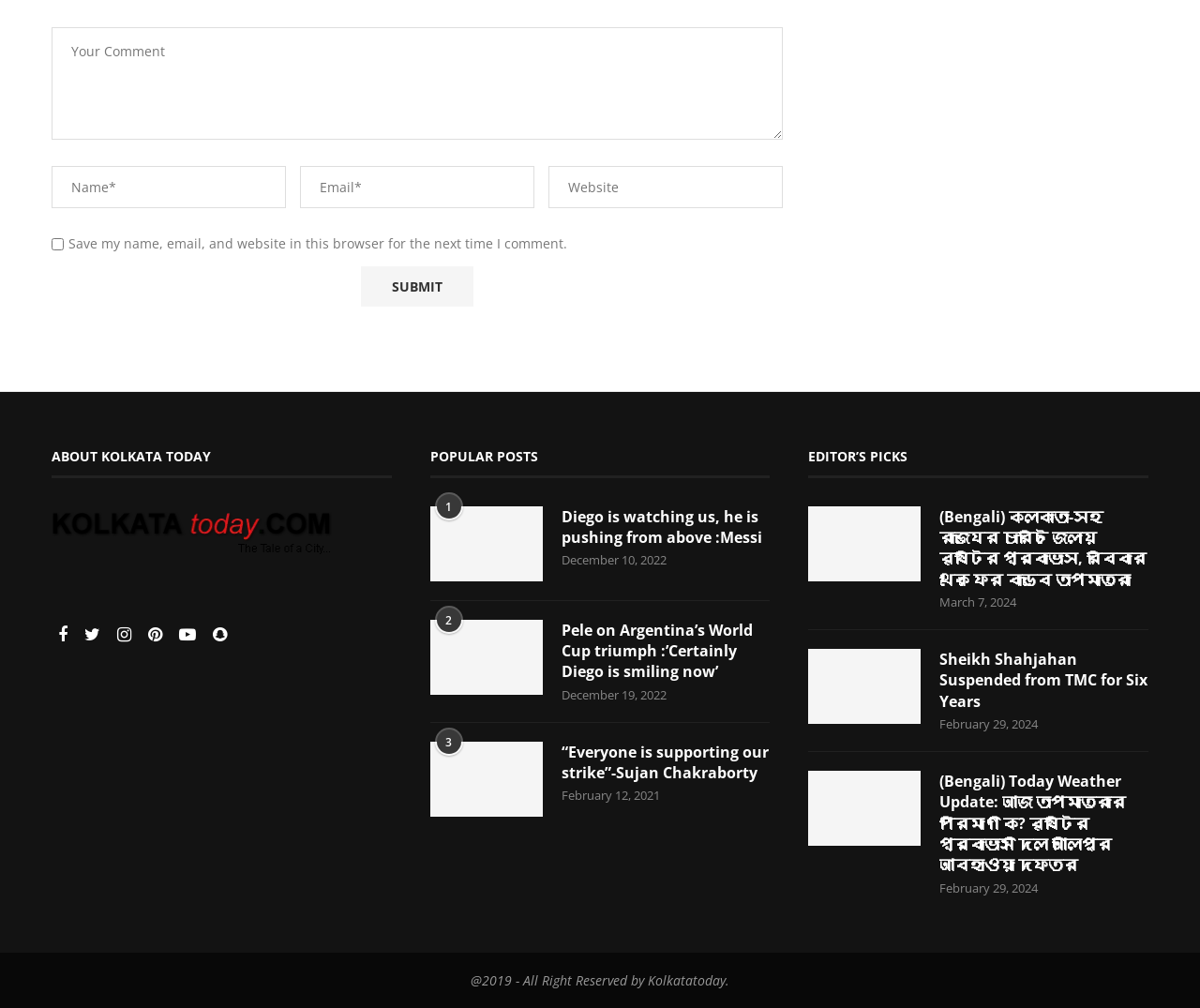Pinpoint the bounding box coordinates of the area that must be clicked to complete this instruction: "Visit Facebook page".

[0.043, 0.621, 0.065, 0.639]